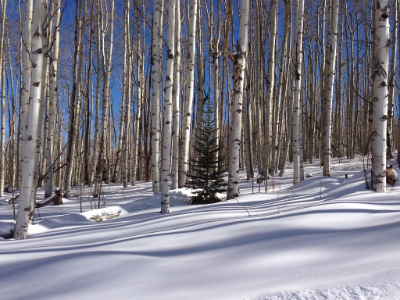Please answer the following question using a single word or phrase: What type of trees are dominant in the grove?

Aspen